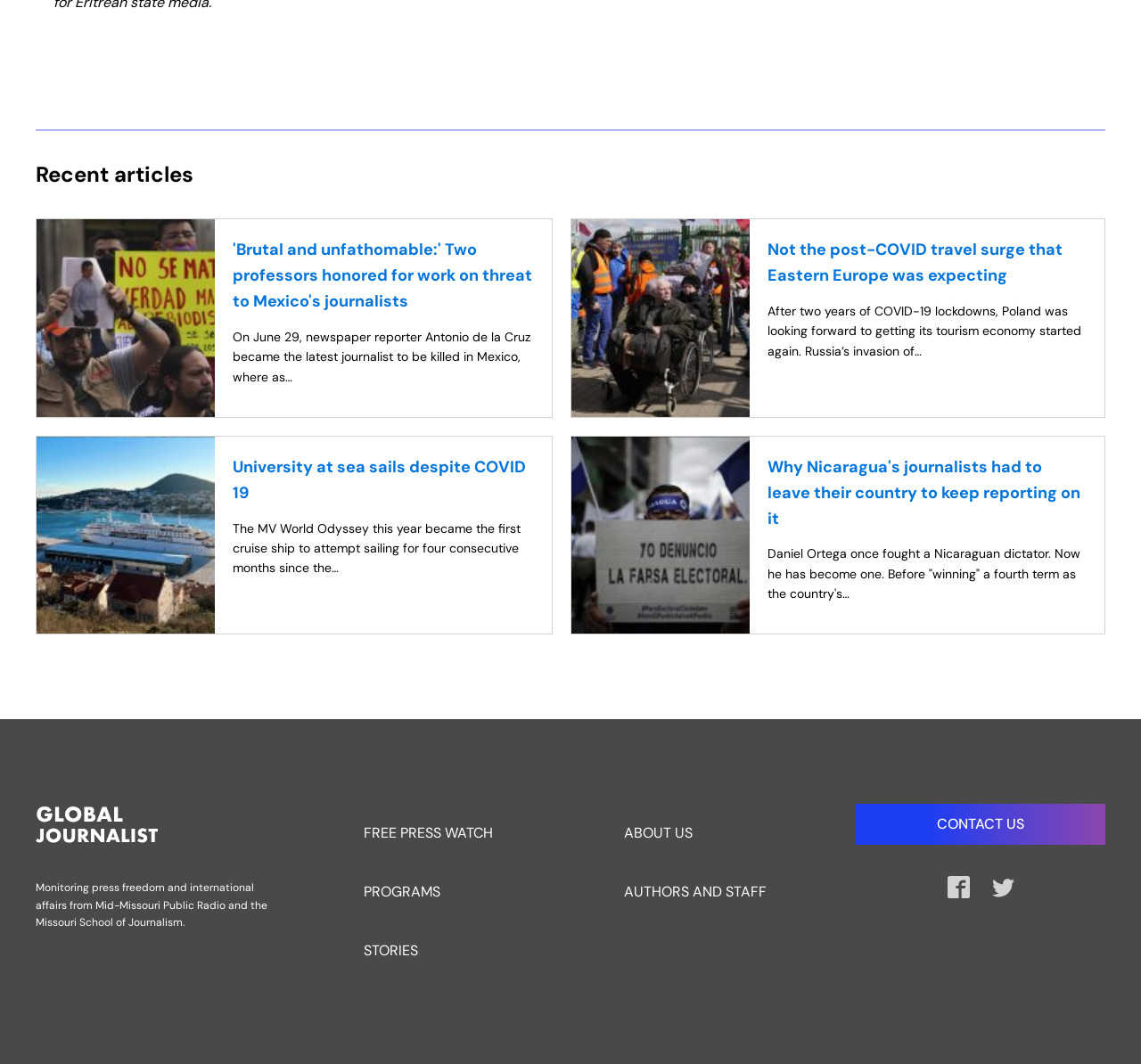Provide the bounding box coordinates of the section that needs to be clicked to accomplish the following instruction: "Browse stories."

[0.318, 0.866, 0.447, 0.921]